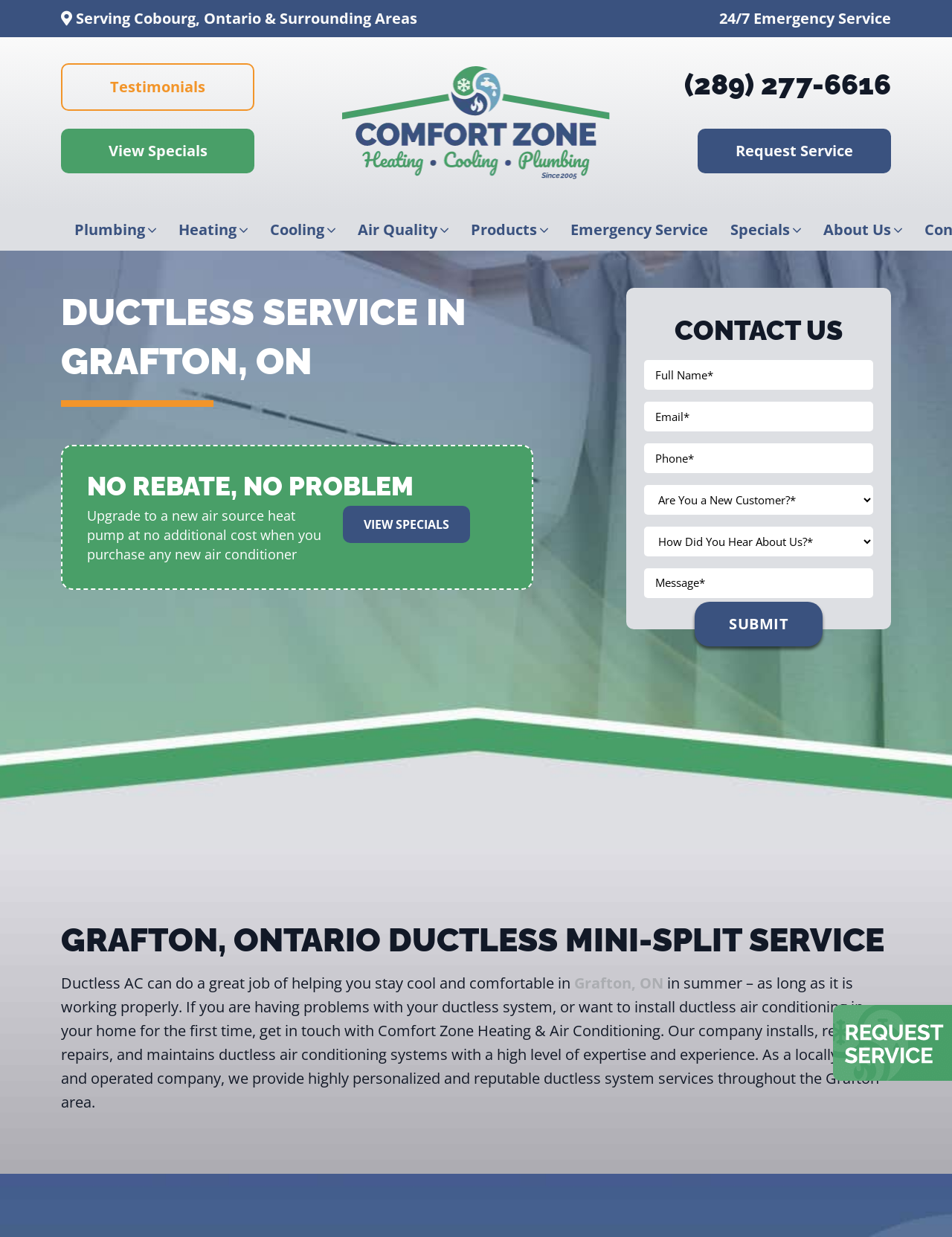Please find the bounding box coordinates of the element that needs to be clicked to perform the following instruction: "Submit the contact form". The bounding box coordinates should be four float numbers between 0 and 1, represented as [left, top, right, bottom].

[0.73, 0.486, 0.864, 0.522]